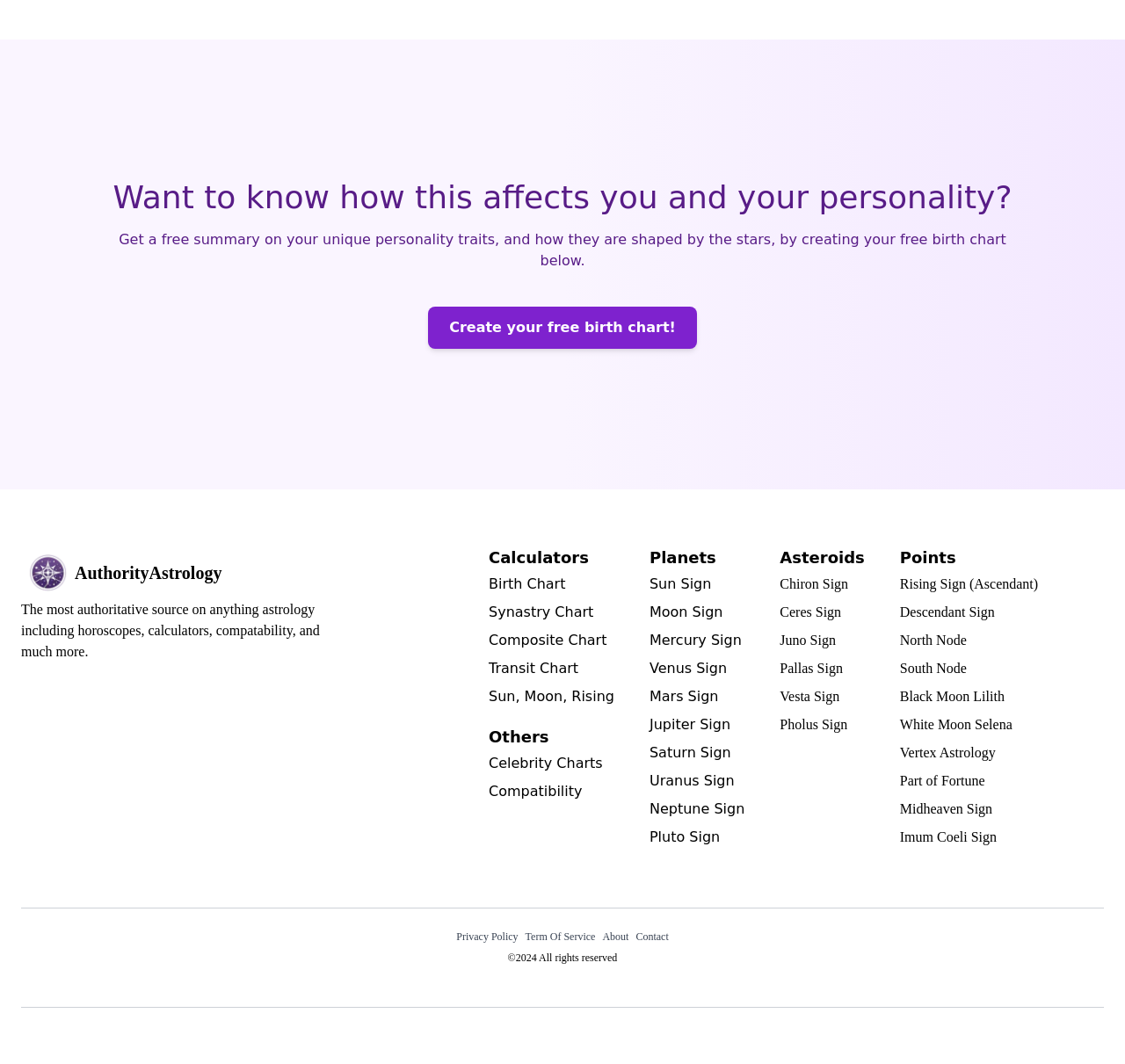Locate the UI element that matches the description Create your free birth chart! in the webpage screenshot. Return the bounding box coordinates in the format (top-left x, top-left y, bottom-right x, bottom-right y), with values ranging from 0 to 1.

[0.381, 0.288, 0.619, 0.328]